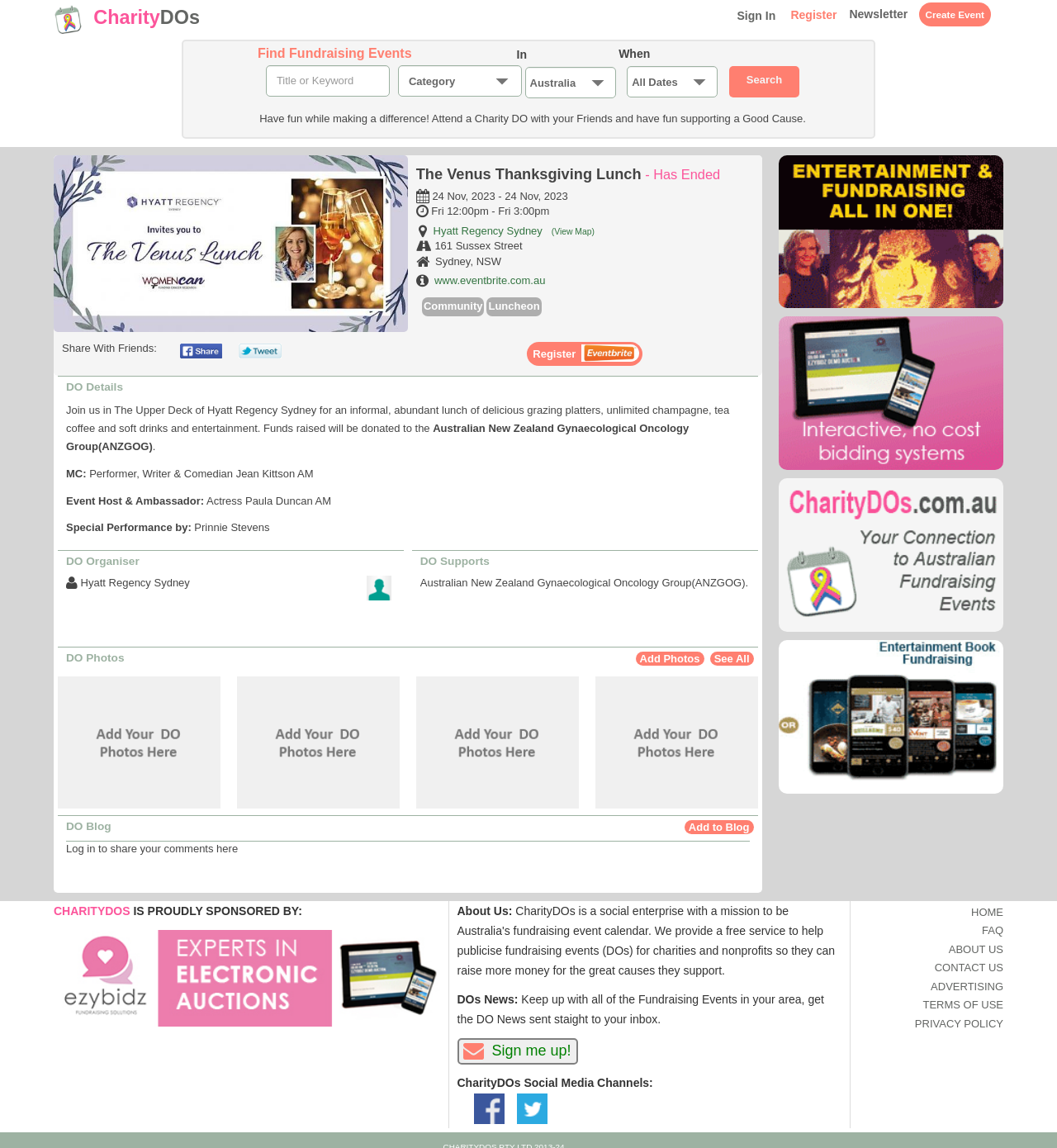Please identify the bounding box coordinates of where to click in order to follow the instruction: "Search for fundraising events".

[0.69, 0.058, 0.756, 0.085]